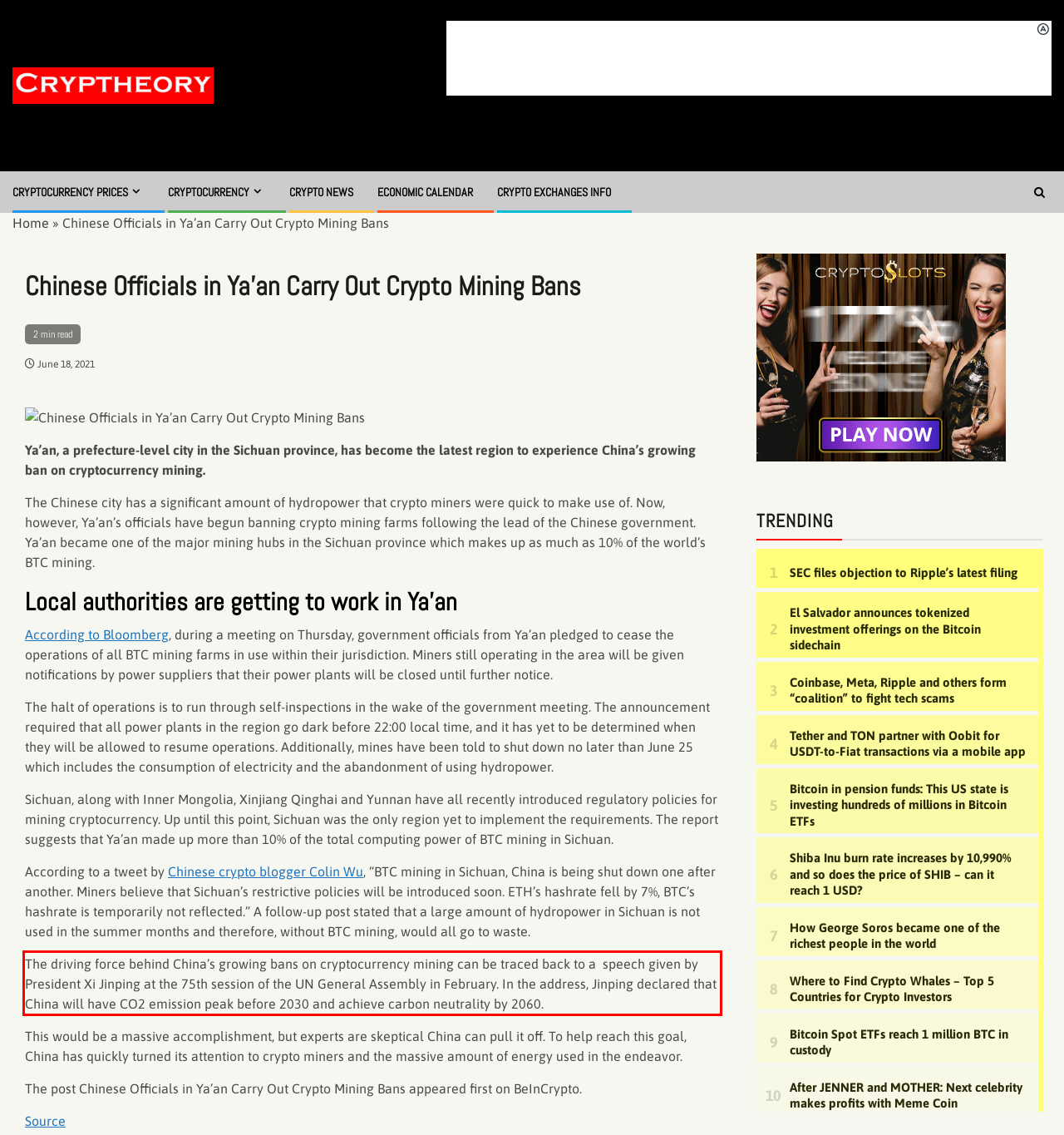You are given a screenshot showing a webpage with a red bounding box. Perform OCR to capture the text within the red bounding box.

The driving force behind China’s growing bans on cryptocurrency mining can be traced back to a speech given by President Xi Jinping at the 75th session of the UN General Assembly in February. In the address, Jinping declared that China will have CO2 emission peak before 2030 and achieve carbon neutrality by 2060.